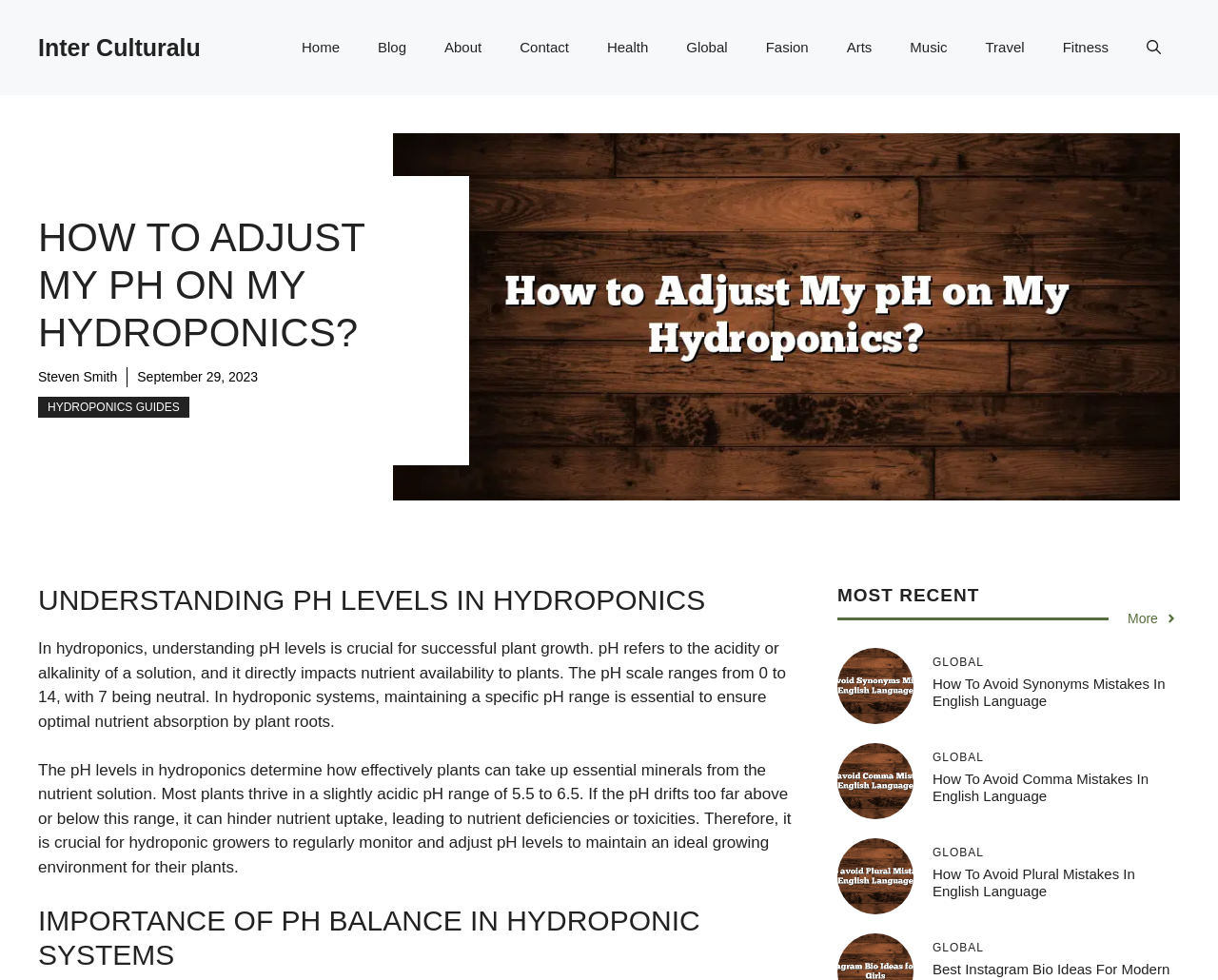Who is the author of the article?
Based on the visual content, answer with a single word or a brief phrase.

Steven Smith